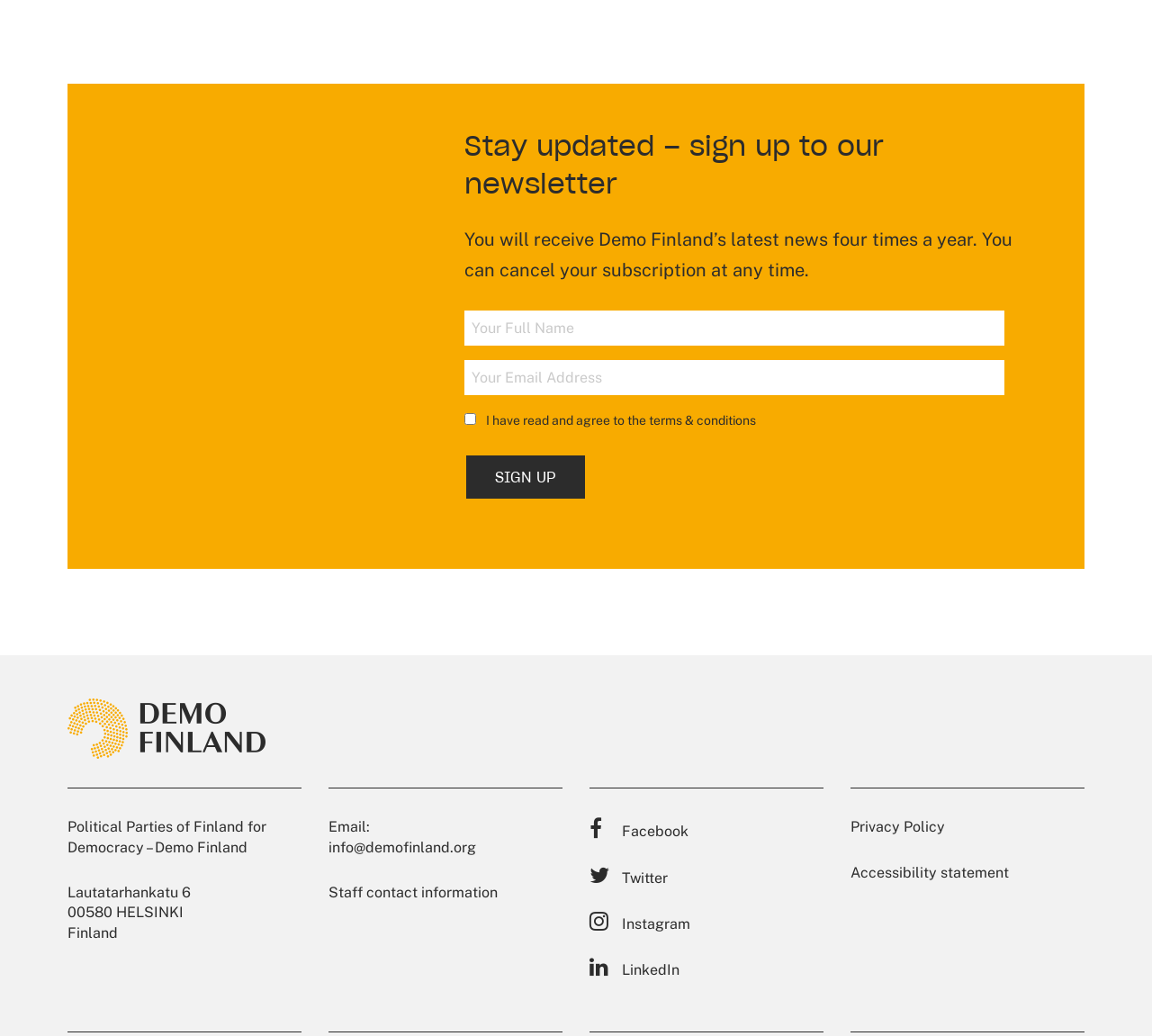Could you determine the bounding box coordinates of the clickable element to complete the instruction: "Visit Demo Finland homepage"? Provide the coordinates as four float numbers between 0 and 1, i.e., [left, top, right, bottom].

[0.059, 0.694, 0.23, 0.711]